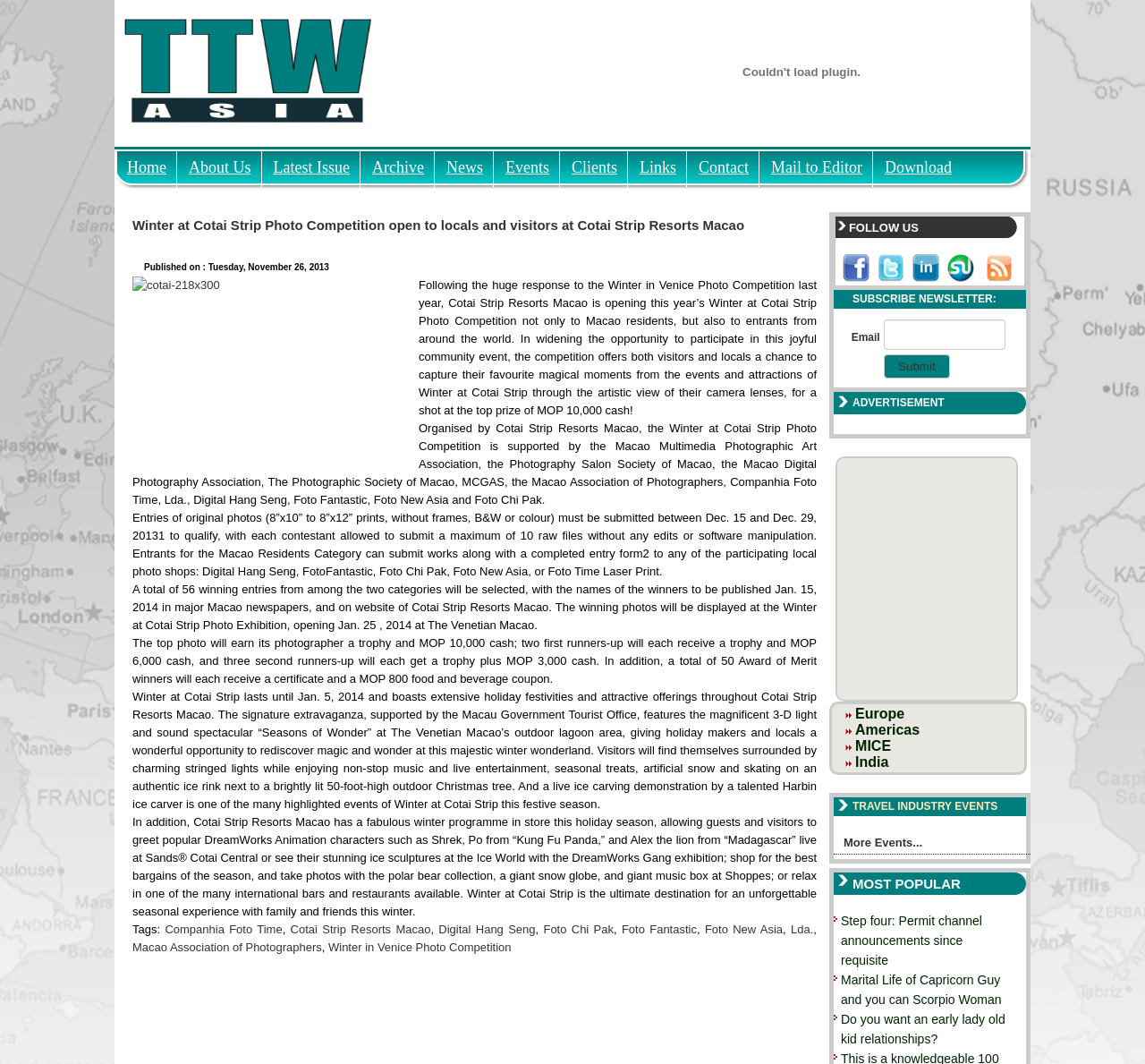Find and generate the main title of the webpage.

Winter at Cotai Strip Photo Competition open to locals and visitors at Cotai Strip Resorts Macao